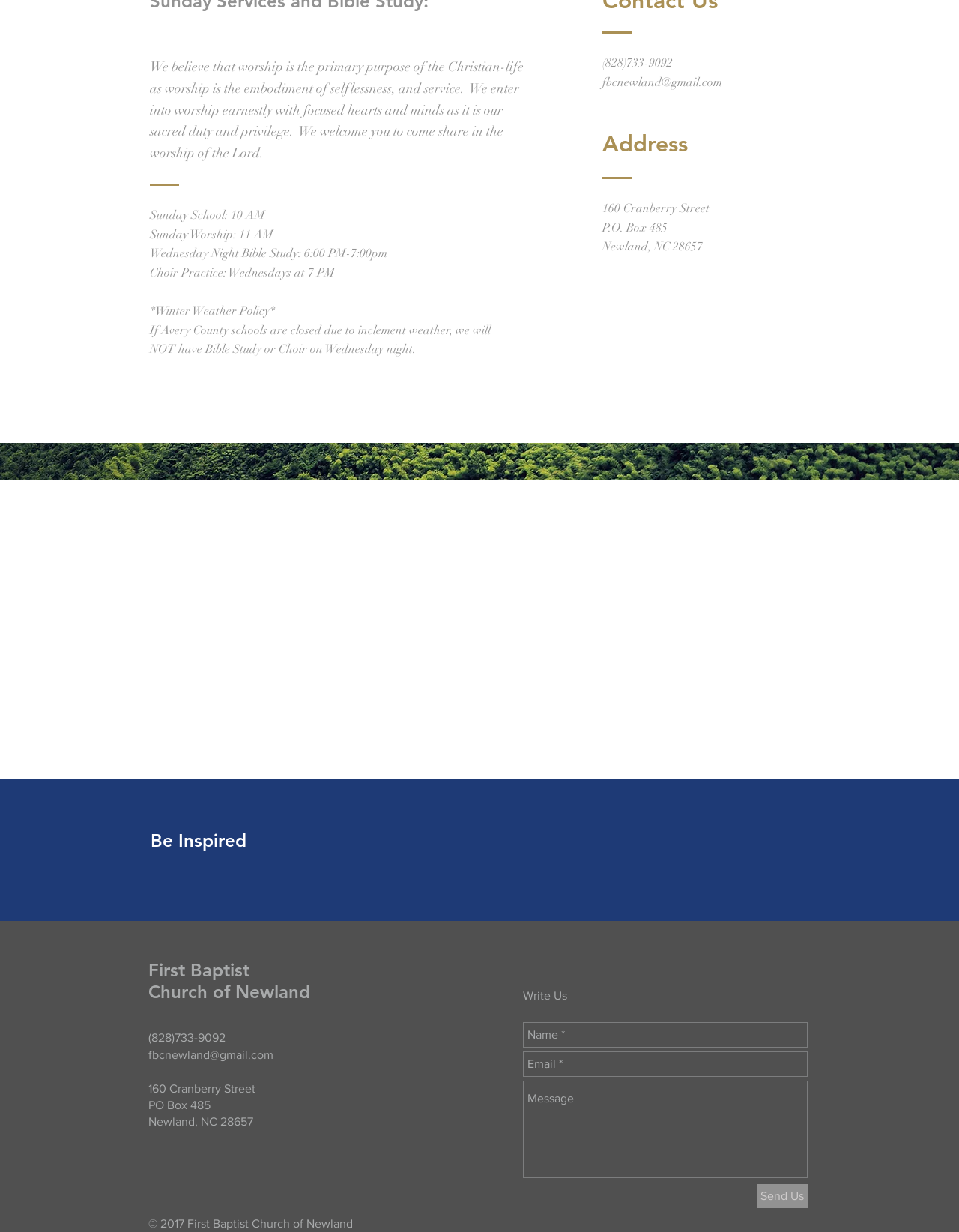Based on the description "aria-label="Name *" name="name-*" placeholder="Name *"", find the bounding box of the specified UI element.

[0.545, 0.83, 0.842, 0.851]